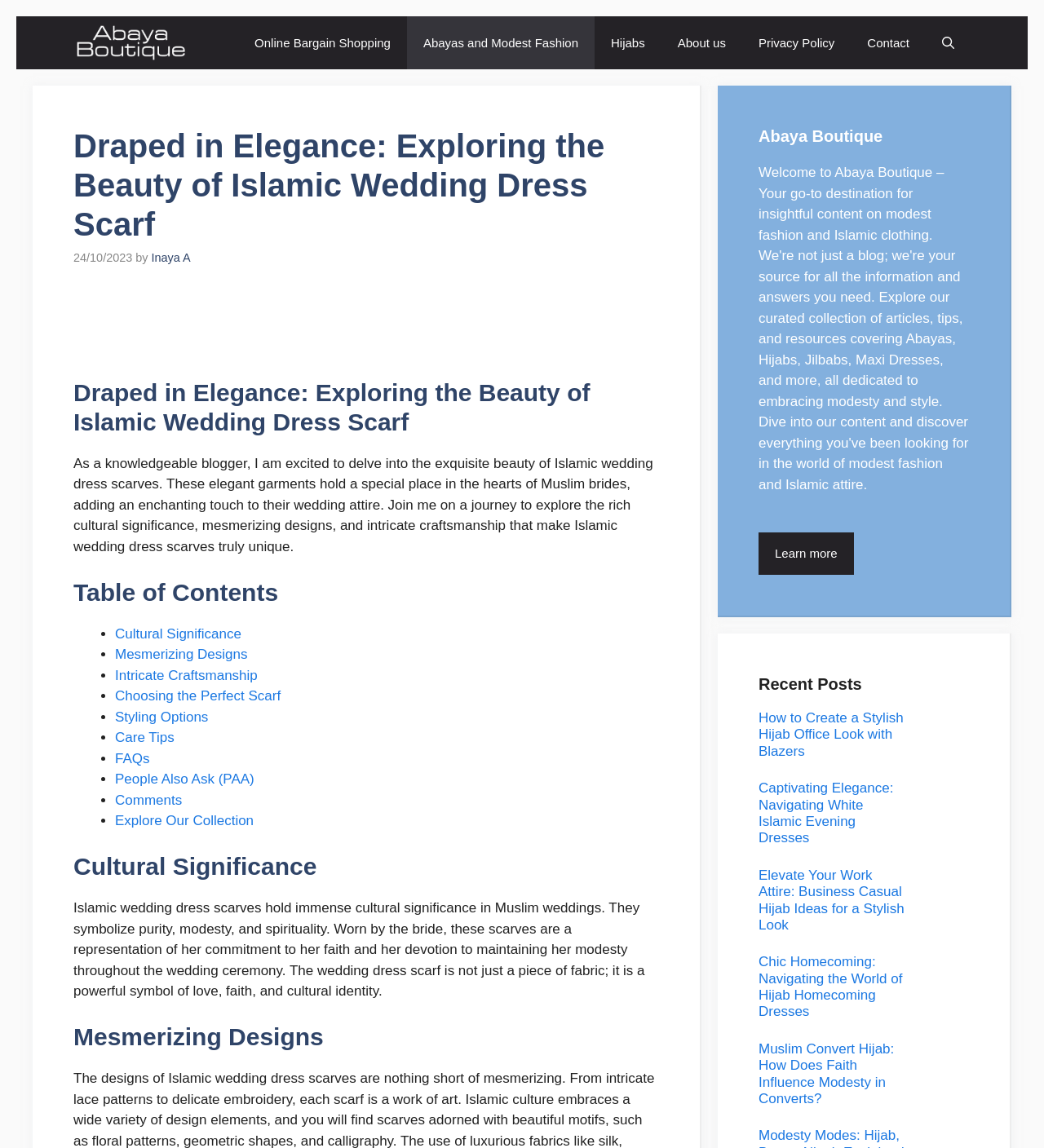Please identify the bounding box coordinates of the clickable region that I should interact with to perform the following instruction: "Learn more about Abaya Boutique". The coordinates should be expressed as four float numbers between 0 and 1, i.e., [left, top, right, bottom].

[0.727, 0.463, 0.818, 0.501]